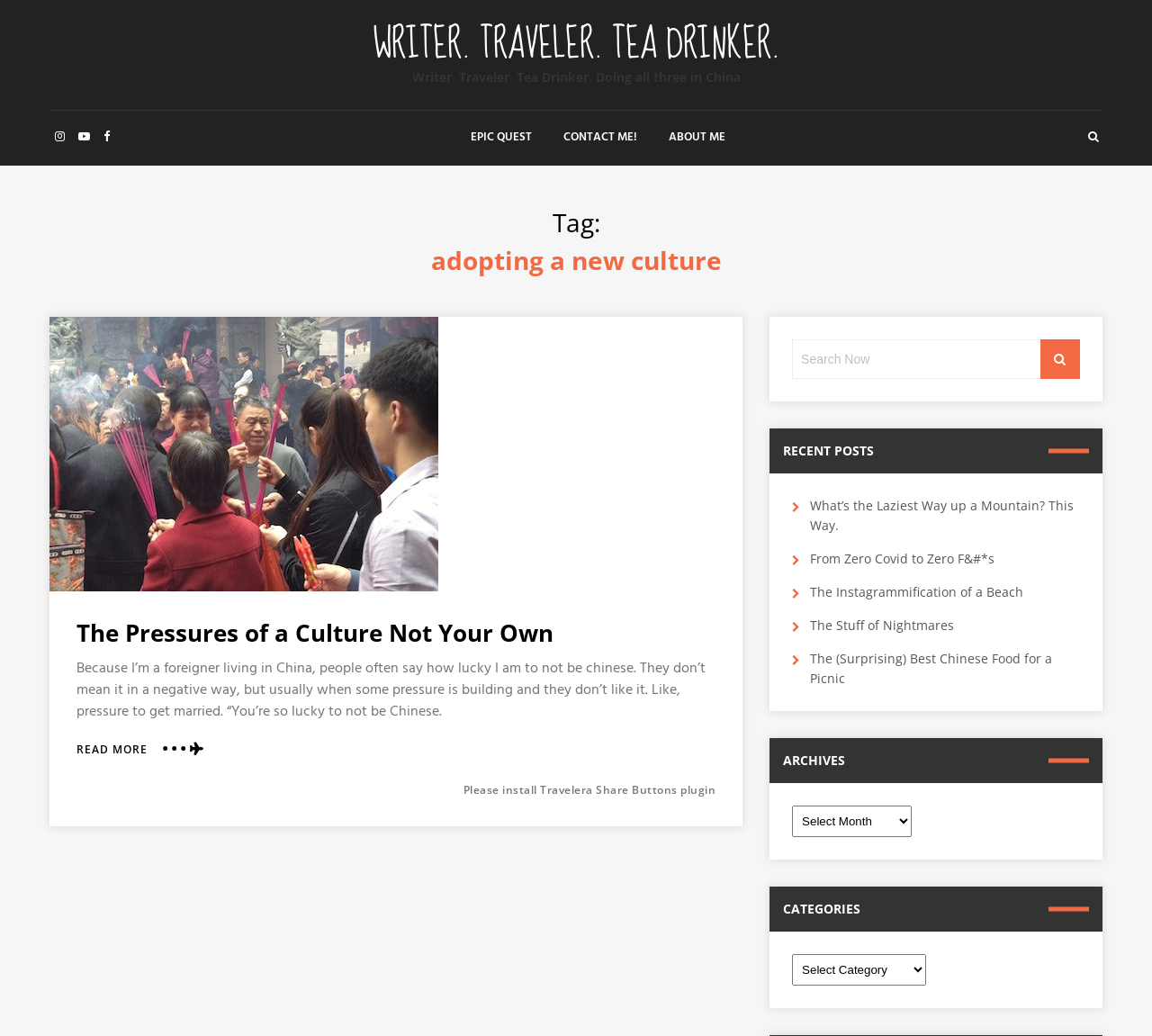Kindly determine the bounding box coordinates for the area that needs to be clicked to execute this instruction: "Read more about 'The Pressures of a Culture Not Your Own'".

[0.066, 0.715, 0.128, 0.733]